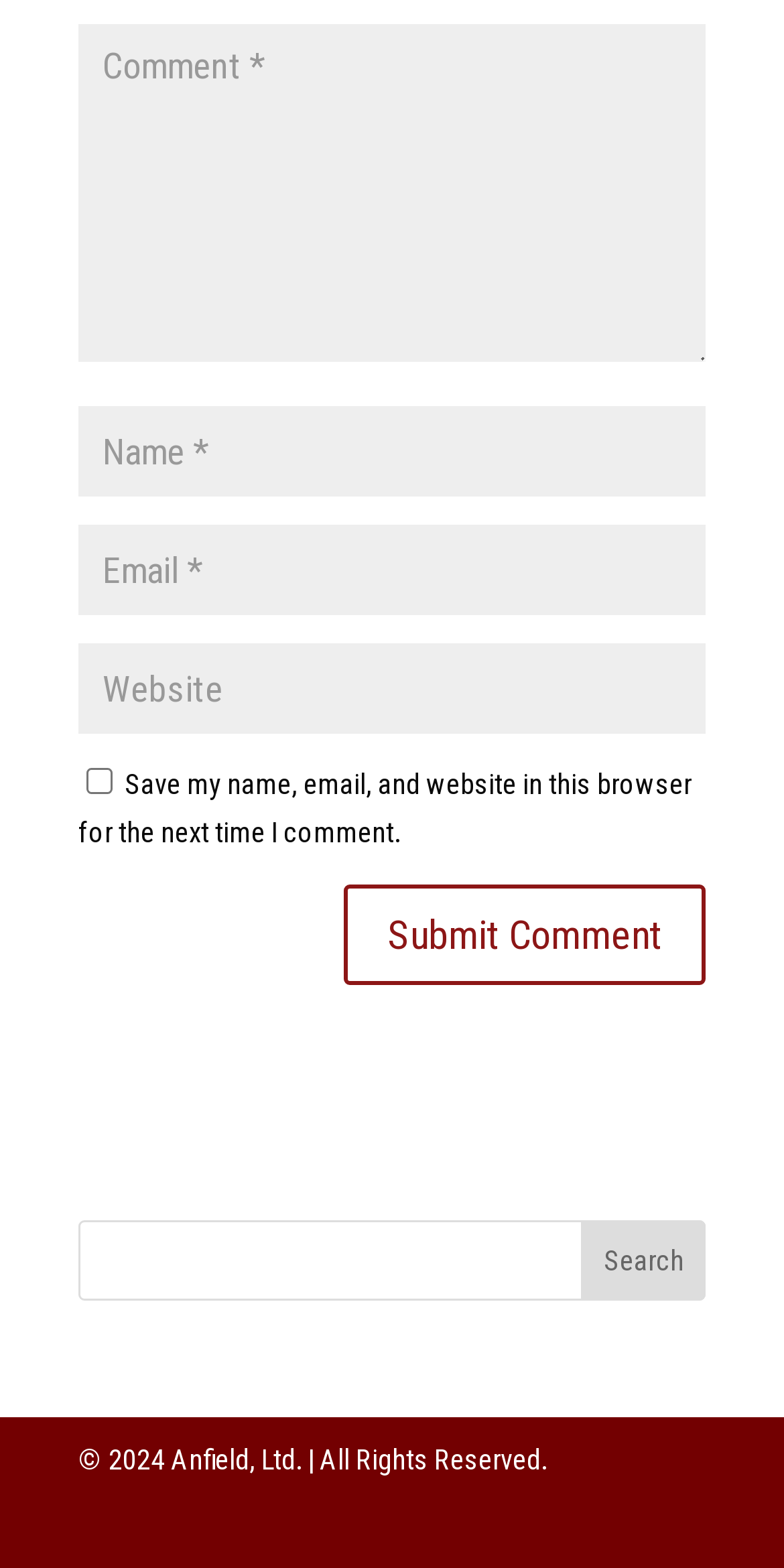Provide a one-word or one-phrase answer to the question:
How many buttons are there?

2